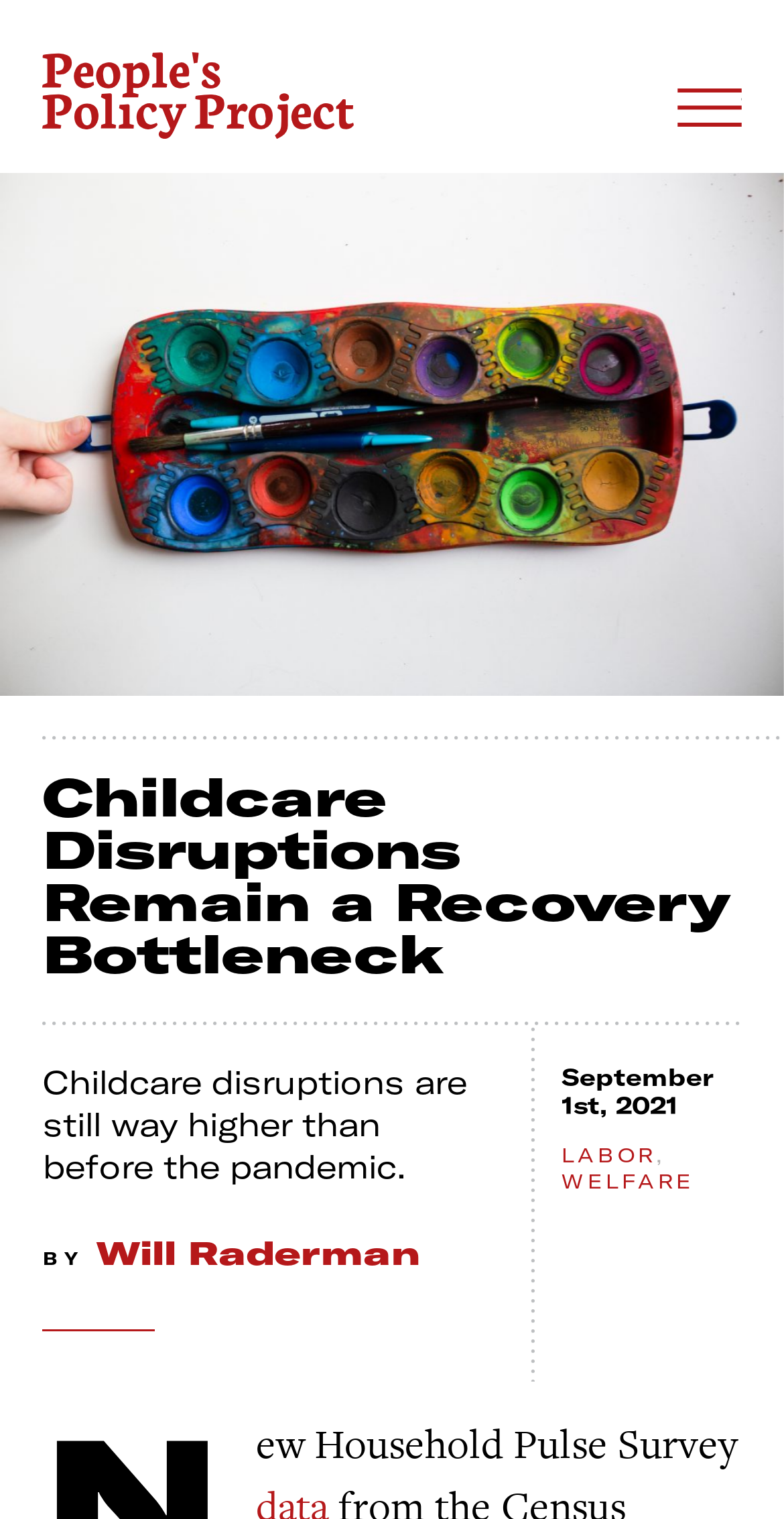What is the topic of the article?
Please provide a comprehensive answer based on the contents of the image.

I inferred this from the heading 'Childcare Disruptions Remain a Recovery Bottleneck' and the static text 'Childcare disruptions are still way higher than before the pandemic.' which suggests that the article is discussing the issue of childcare disruptions.